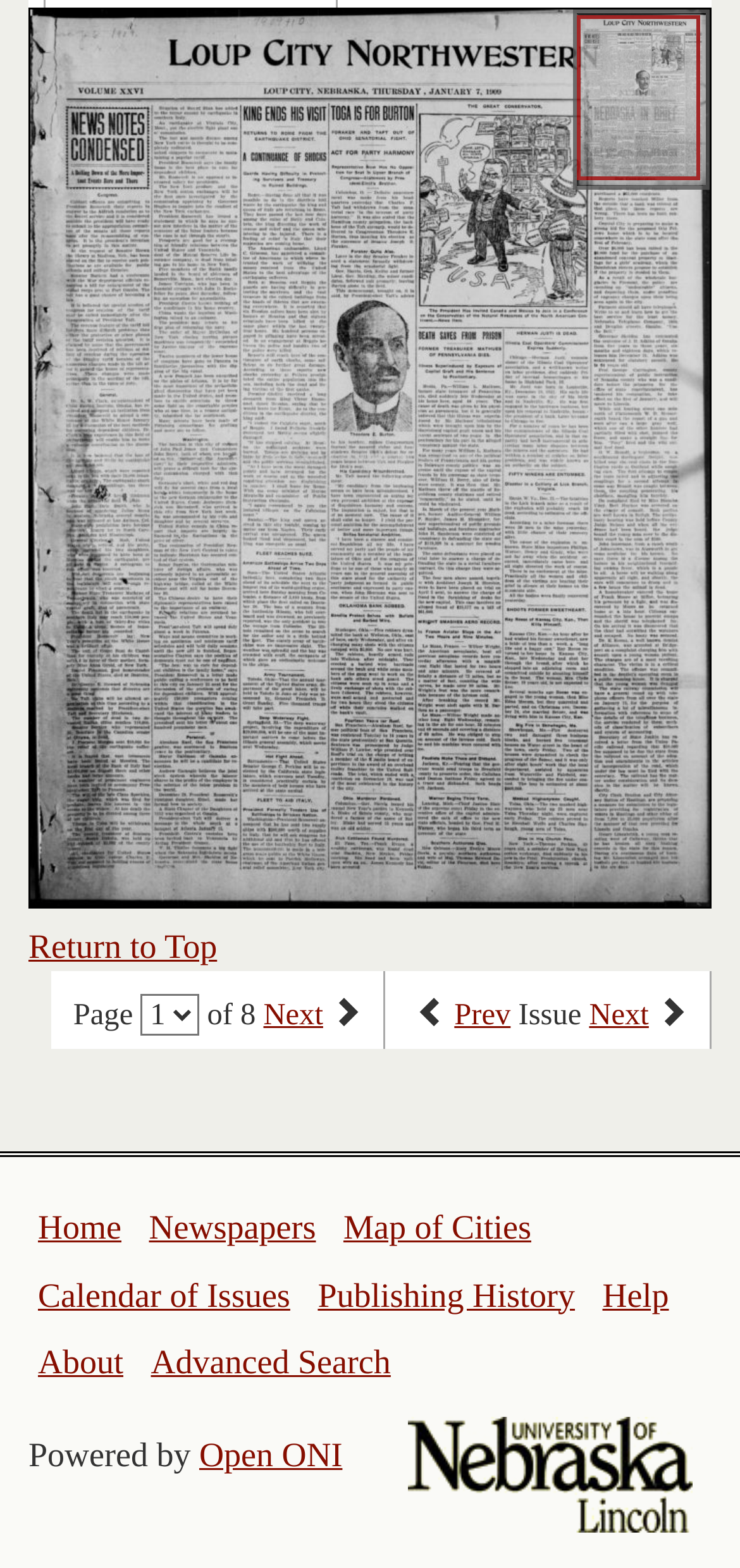Could you provide the bounding box coordinates for the portion of the screen to click to complete this instruction: "Discover Outdoors Design ideas"?

None